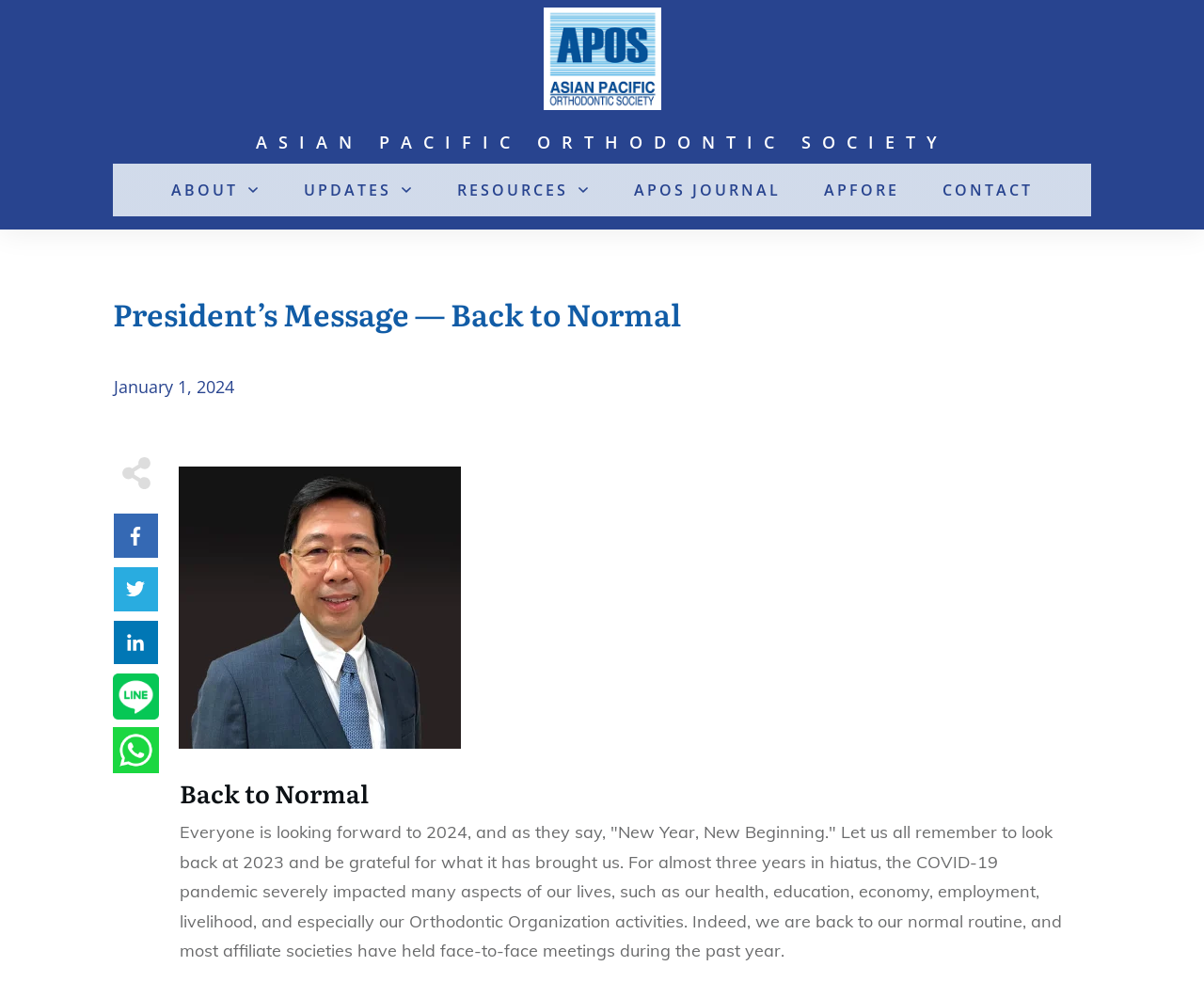What is the date mentioned in the President's Message?
Provide a well-explained and detailed answer to the question.

I found the date mentioned in the President's Message by looking at the StaticText element with the text 'January 1, 2024' at coordinates [0.095, 0.377, 0.195, 0.399].